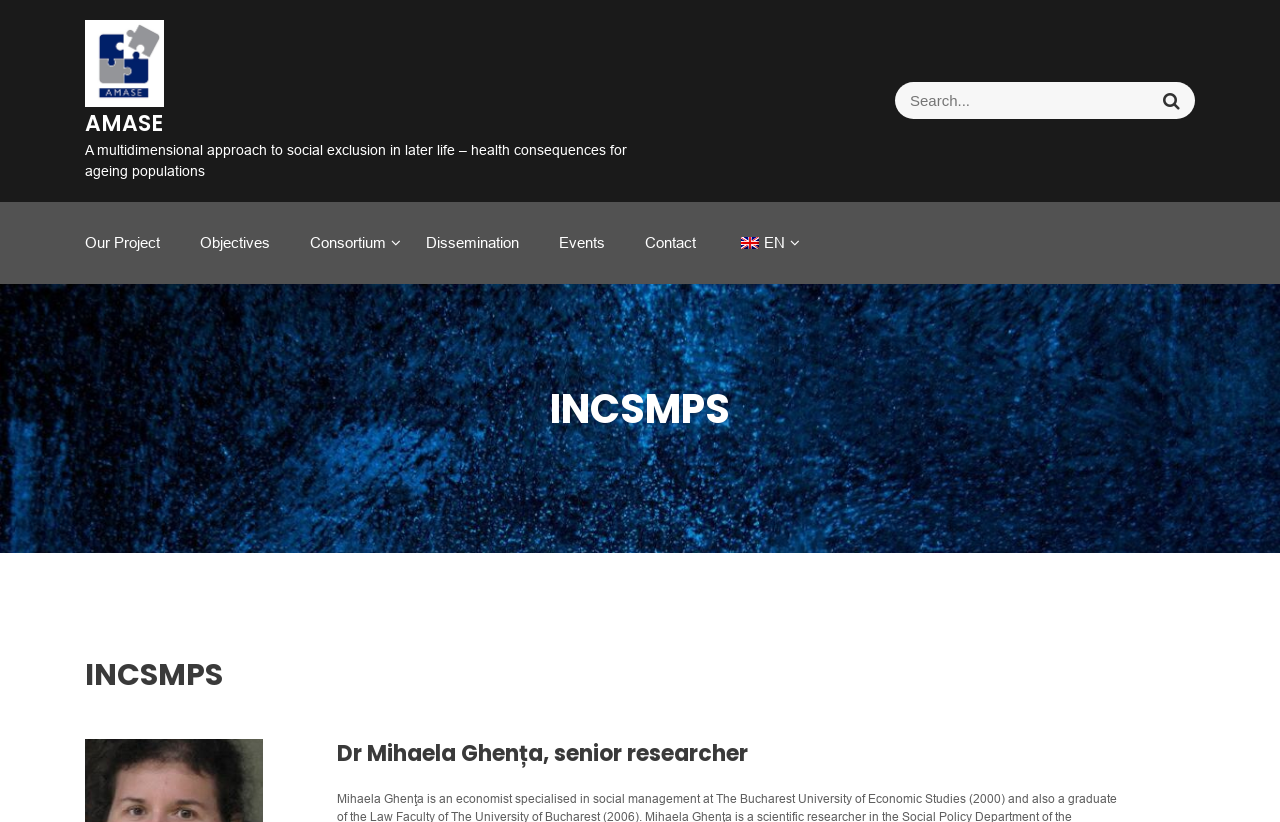Identify the bounding box coordinates of the region that needs to be clicked to carry out this instruction: "Search for something". Provide these coordinates as four float numbers ranging from 0 to 1, i.e., [left, top, right, bottom].

[0.5, 0.1, 0.934, 0.145]